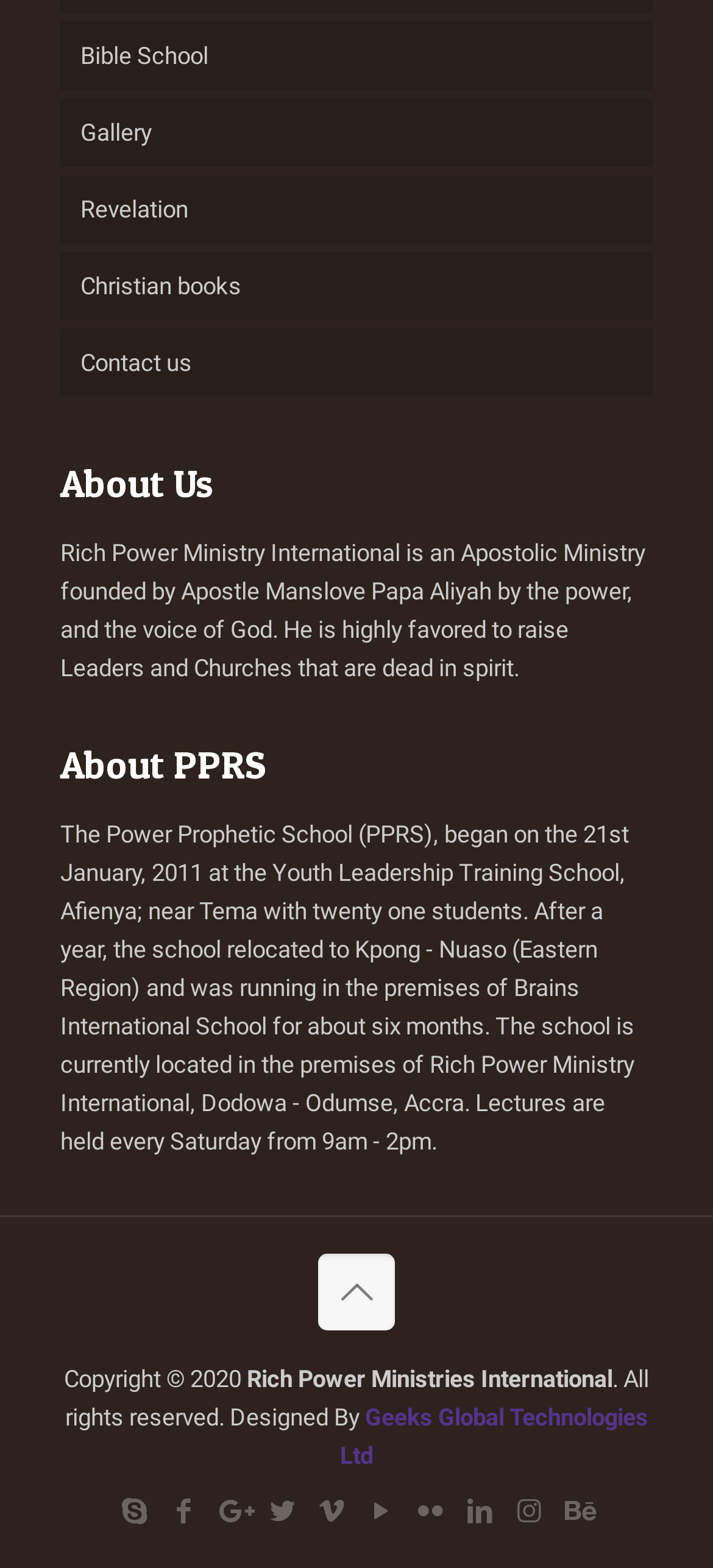What is the location of the school?
Examine the image closely and answer the question with as much detail as possible.

The location of the school can be found in the StaticText element with the text 'The school is currently located in the premises of Rich Power Ministry International, Dodowa - Odumse, Accra.'